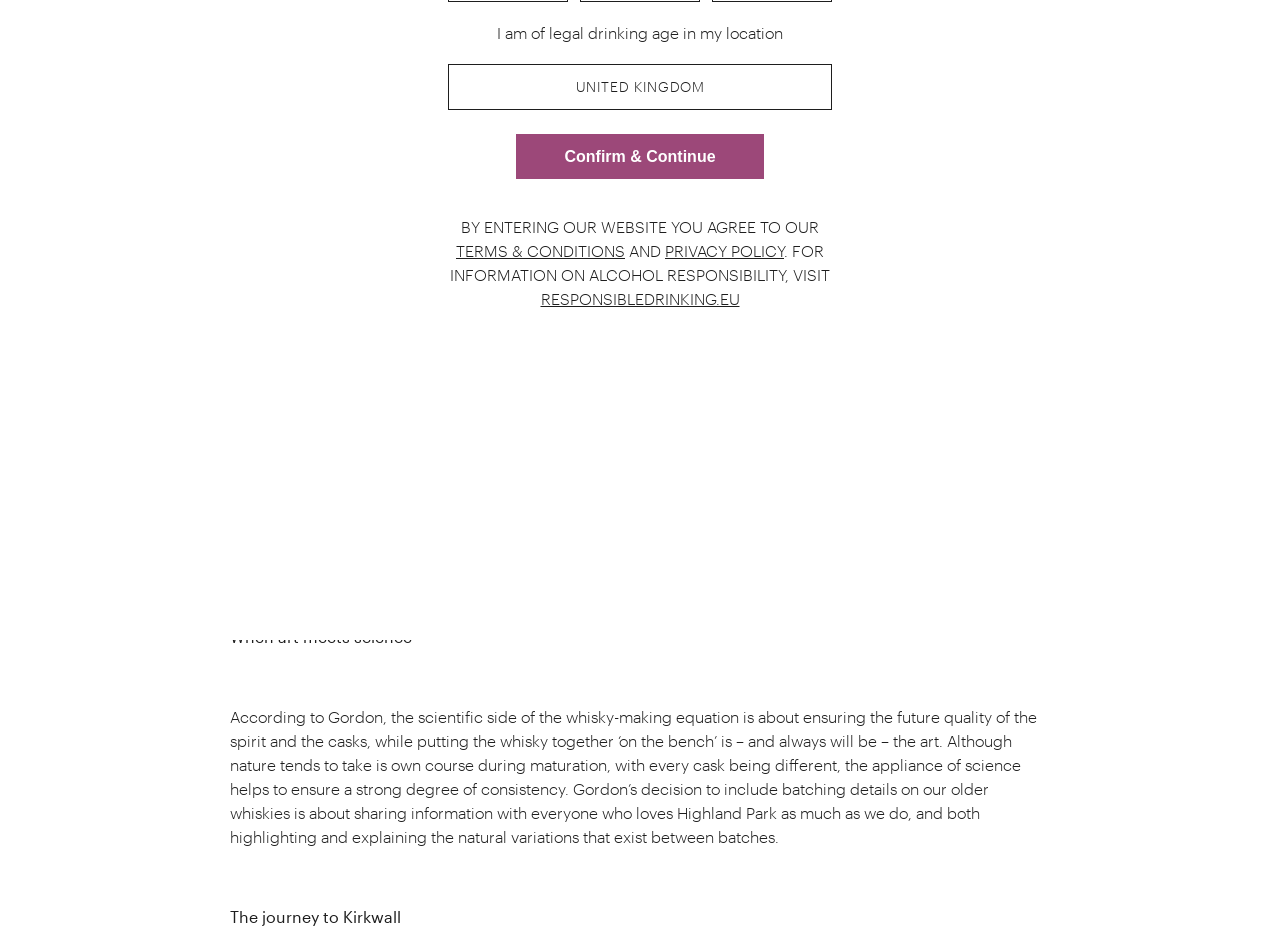Identify the bounding box for the described UI element. Provide the coordinates in (top-left x, top-left y, bottom-right x, bottom-right y) format with values ranging from 0 to 1: 21 YEAR OLD

[0.316, 0.556, 0.391, 0.576]